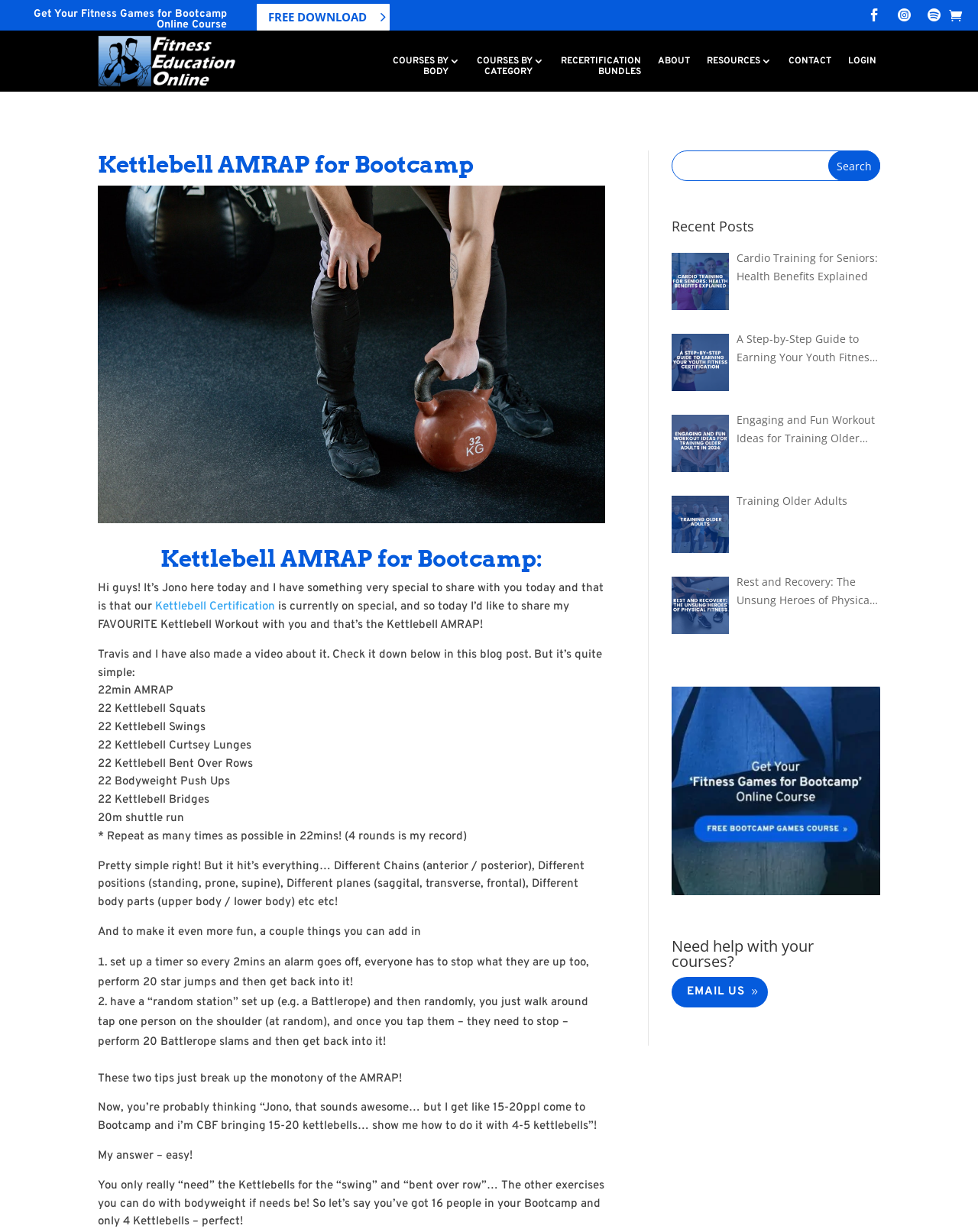Pinpoint the bounding box coordinates of the clickable area necessary to execute the following instruction: "Check the 'Recent Posts' section". The coordinates should be given as four float numbers between 0 and 1, namely [left, top, right, bottom].

[0.687, 0.178, 0.9, 0.196]